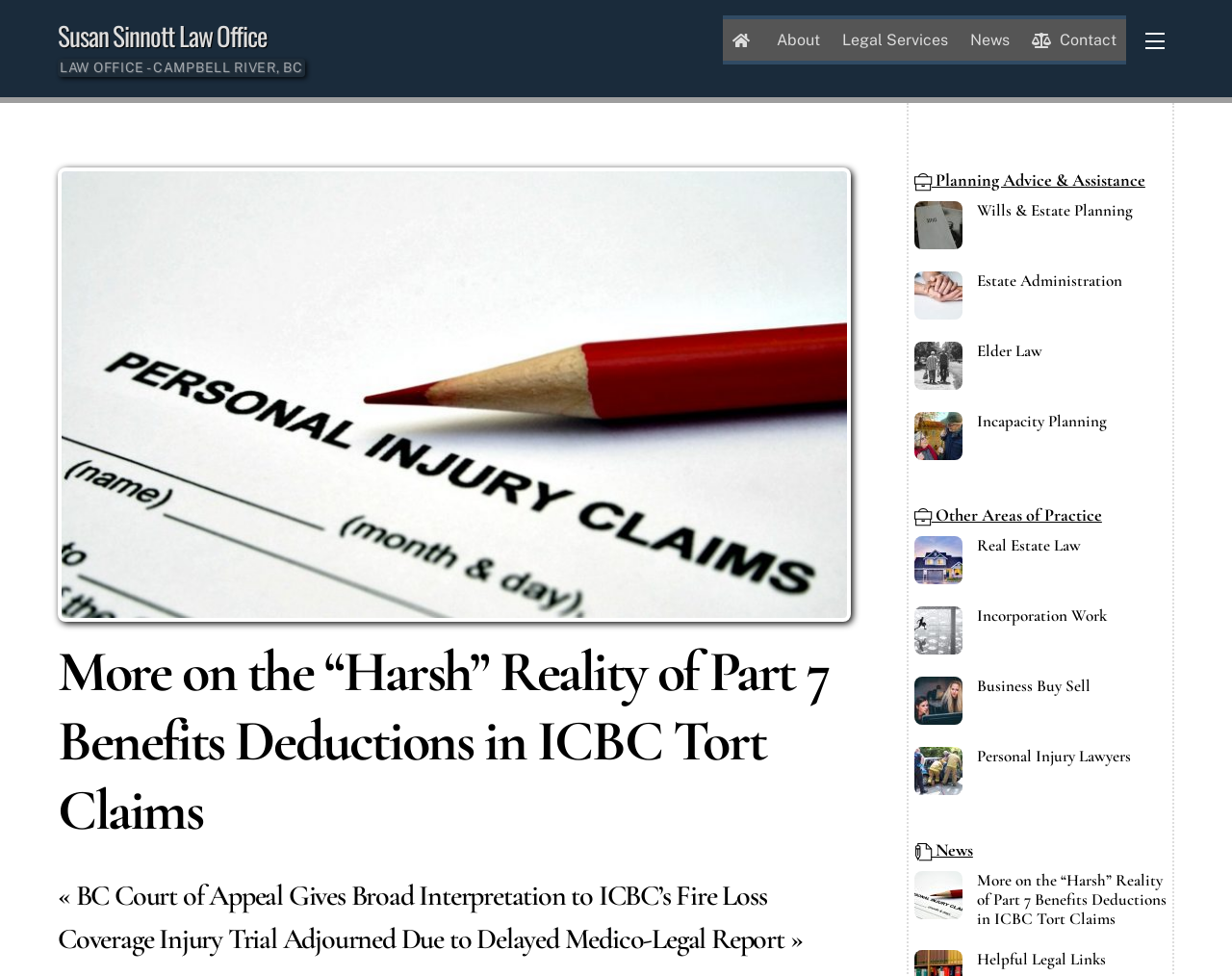Please provide a brief answer to the question using only one word or phrase: 
What are the services provided by the law office?

Personal Injury, Wills & Estate Planning, etc.